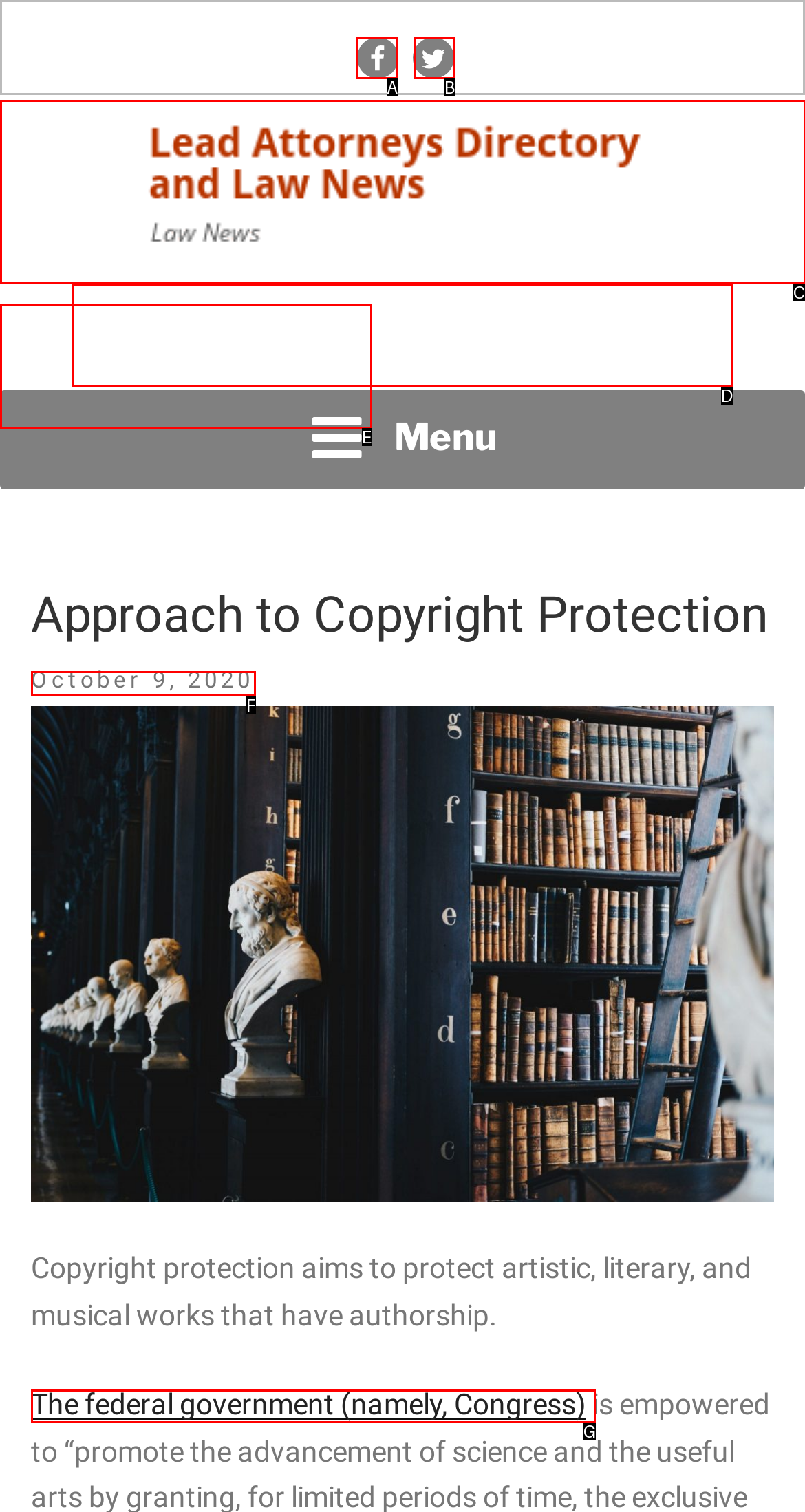Identify the HTML element that matches the description: October 9, 2020. Provide the letter of the correct option from the choices.

F